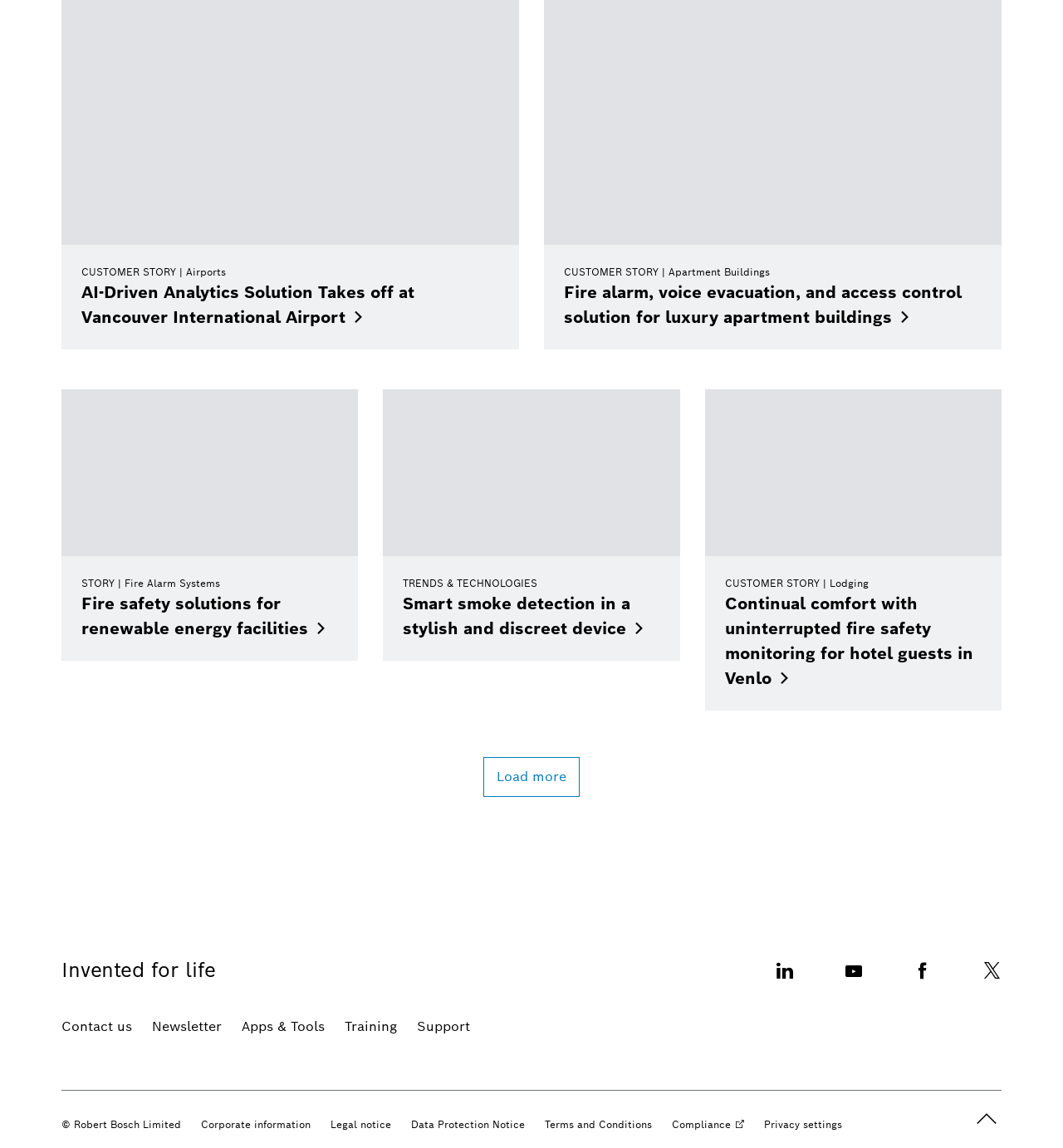Specify the bounding box coordinates of the region I need to click to perform the following instruction: "Learn about fire safety solutions for renewable energy facilities". The coordinates must be four float numbers in the range of 0 to 1, i.e., [left, top, right, bottom].

[0.058, 0.339, 0.337, 0.576]